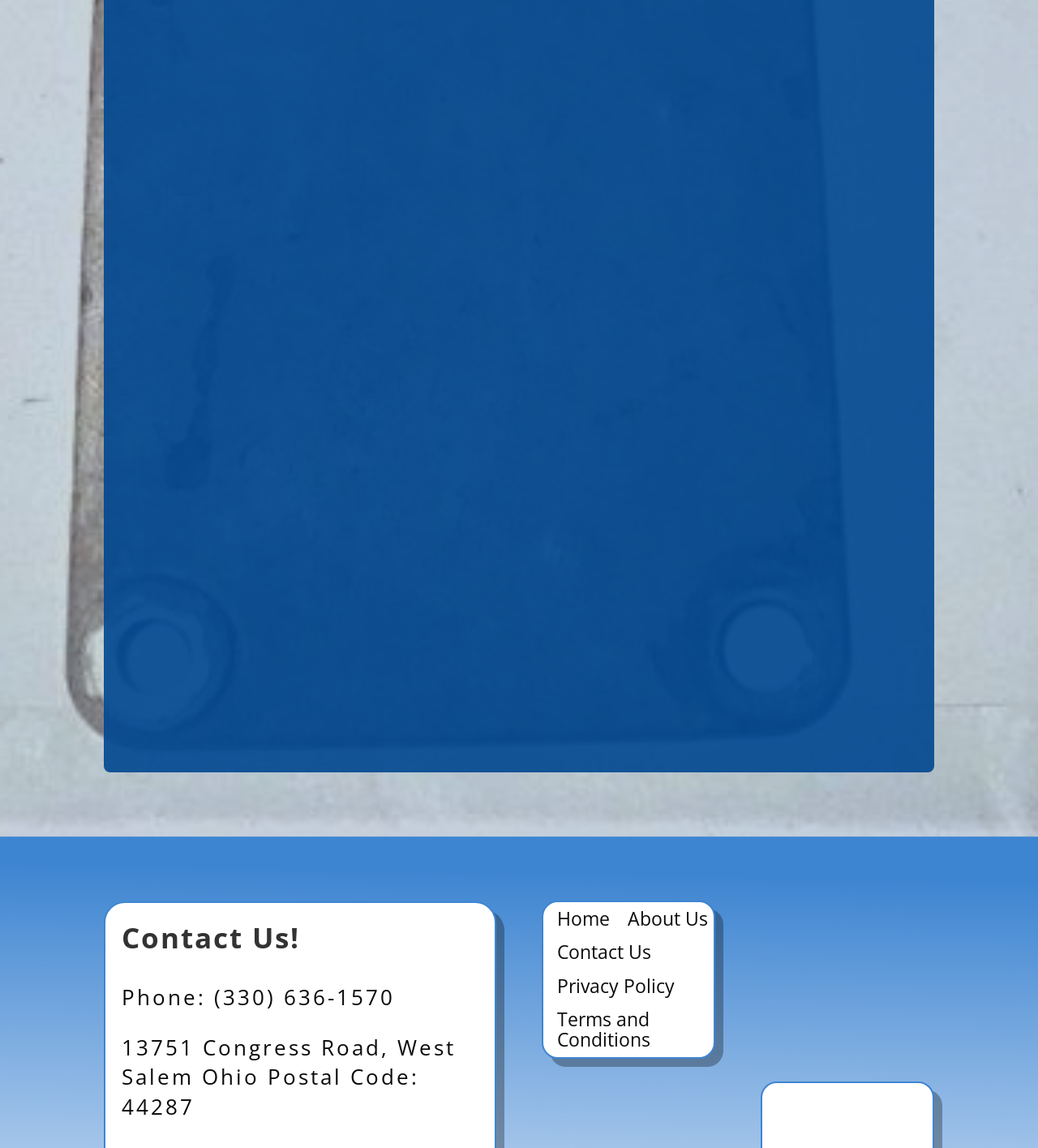Analyze the image and answer the question with as much detail as possible: 
What is the title of the section below the navigation menu?

I found the title of the section by looking at the heading element with the text 'Positive Feedback' which has a bounding box coordinate of [0.735, 0.851, 0.898, 0.875].